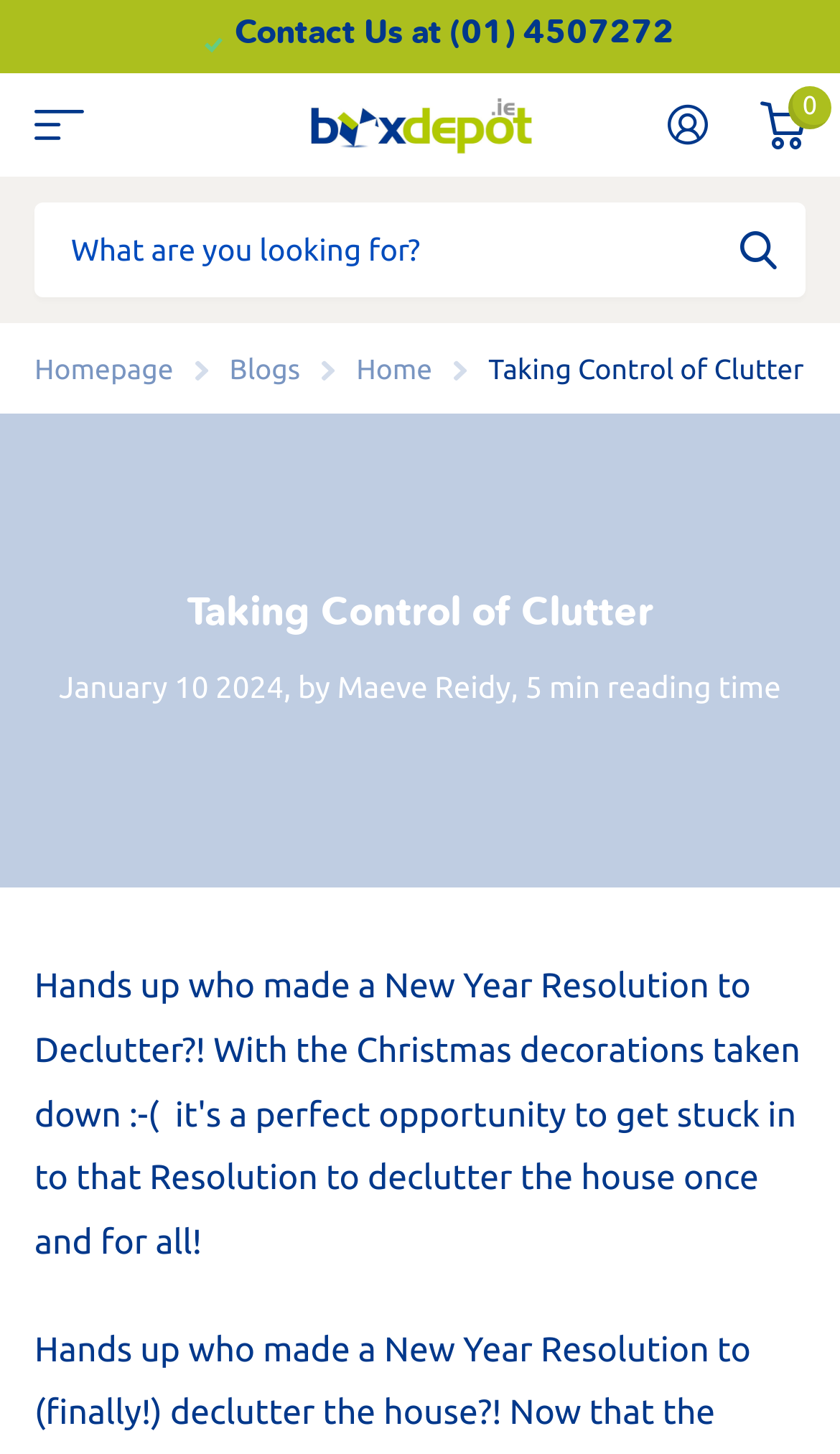Find the bounding box coordinates of the clickable area that will achieve the following instruction: "Go to homepage".

[0.041, 0.244, 0.206, 0.265]